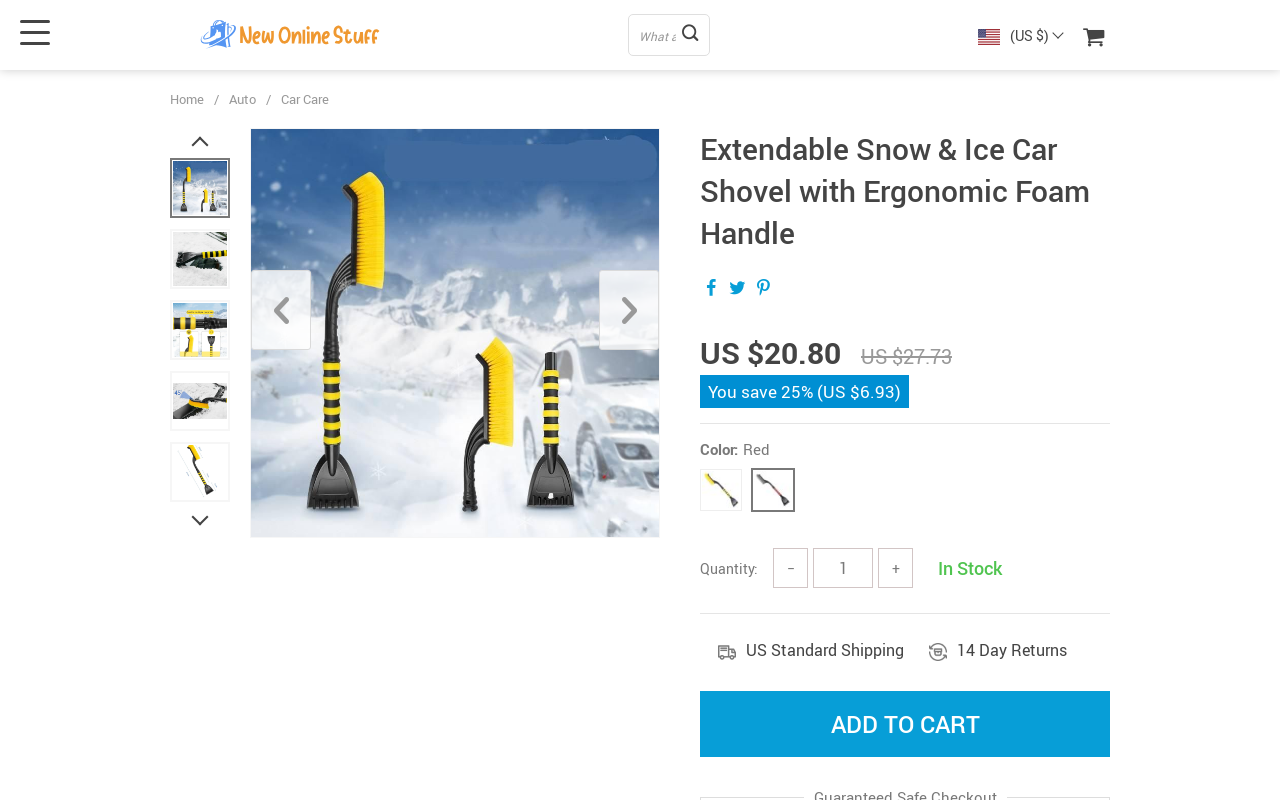Based on the element description, predict the bounding box coordinates (top-left x, top-left y, bottom-right x, bottom-right y) for the UI element in the screenshot: Car Care

[0.22, 0.112, 0.257, 0.135]